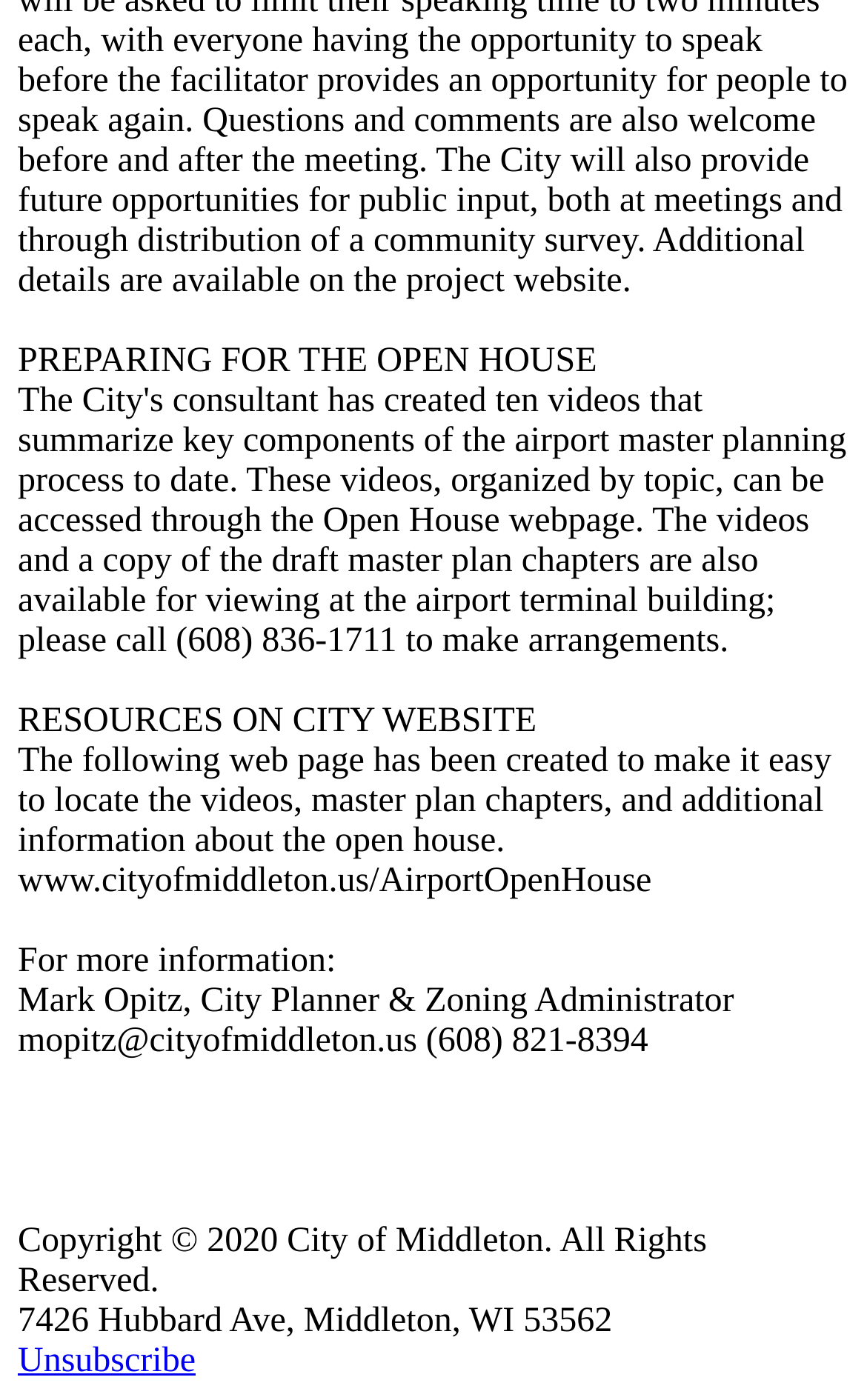What is the URL of the City of Middleton's website?
Provide a detailed and extensive answer to the question.

The URL of the City of Middleton's website is provided in the third paragraph of the webpage, which is www.cityofmiddleton.us/AirportOpenHouse.